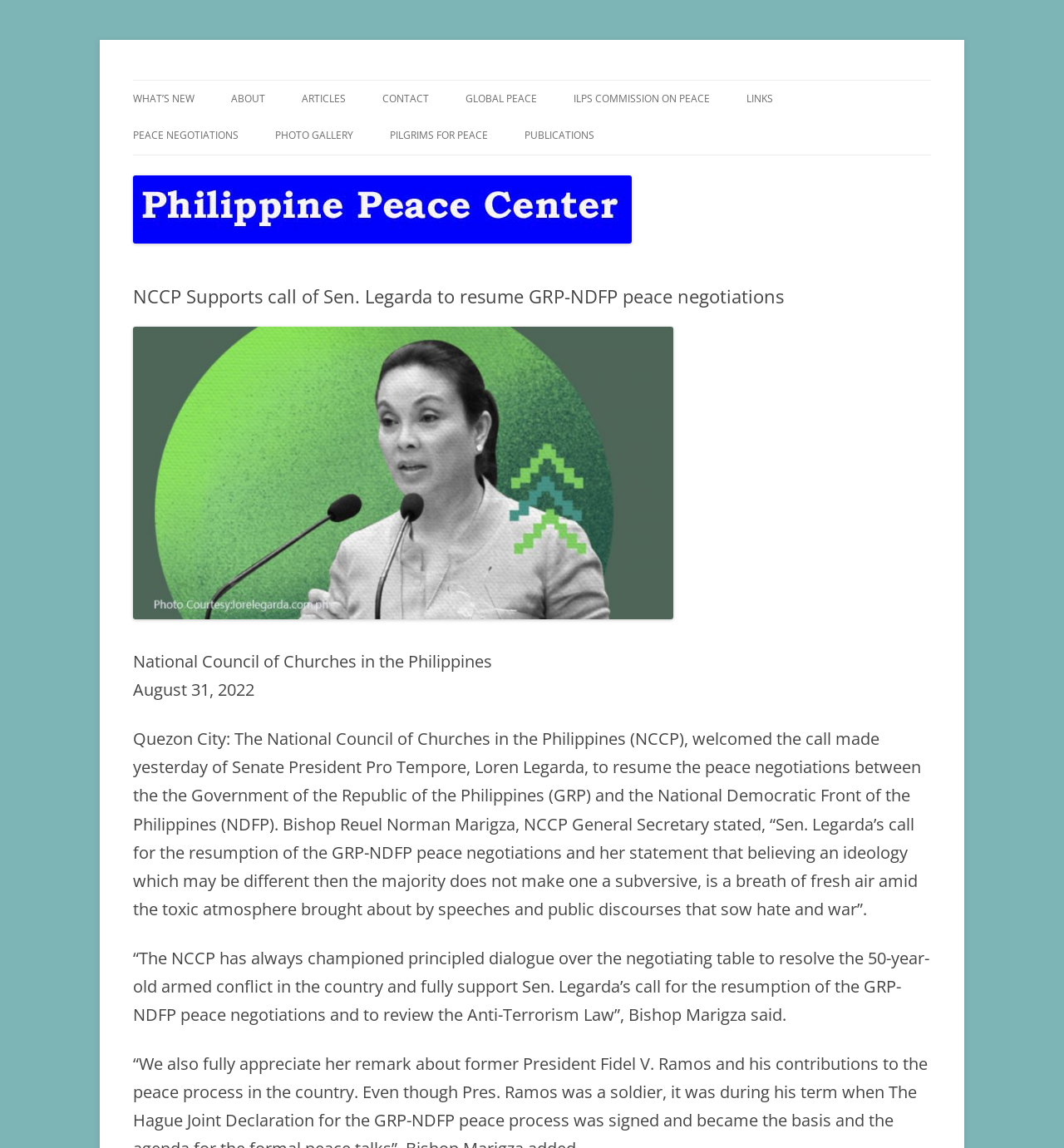Identify the bounding box for the described UI element: "PHOTO GALLERY".

[0.259, 0.102, 0.332, 0.134]